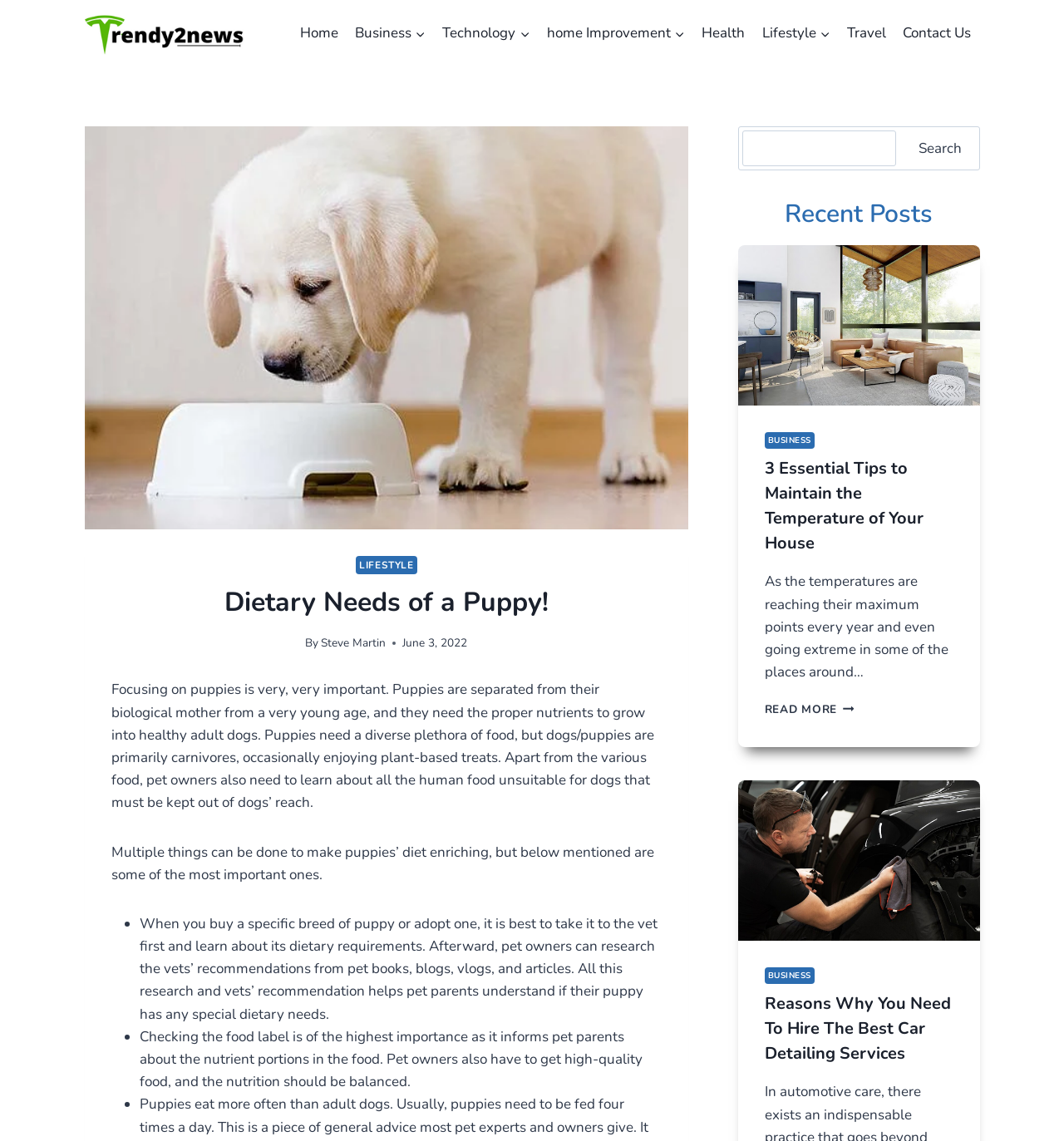What is the name of the website?
Please answer the question as detailed as possible.

I determined the answer by looking at the link element with the text 'Trendy2News – News In Trends' at the top of the webpage, which suggests that it is the name of the website.